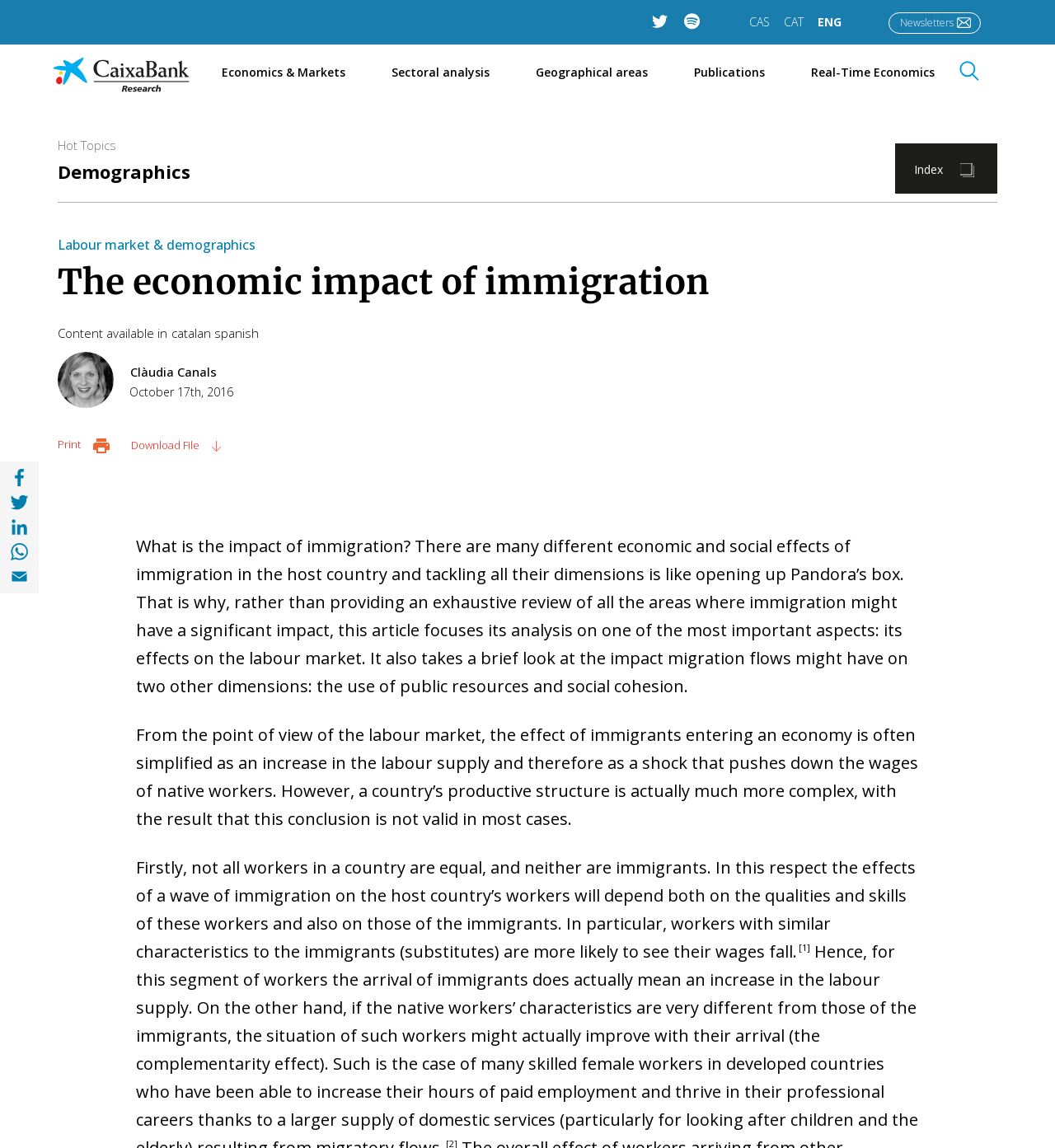What is the topic of the article?
Provide a detailed answer to the question, using the image to inform your response.

Based on the webpage content, the article is discussing the economic impact of immigration, specifically its effects on the labour market, public resources, and social cohesion.